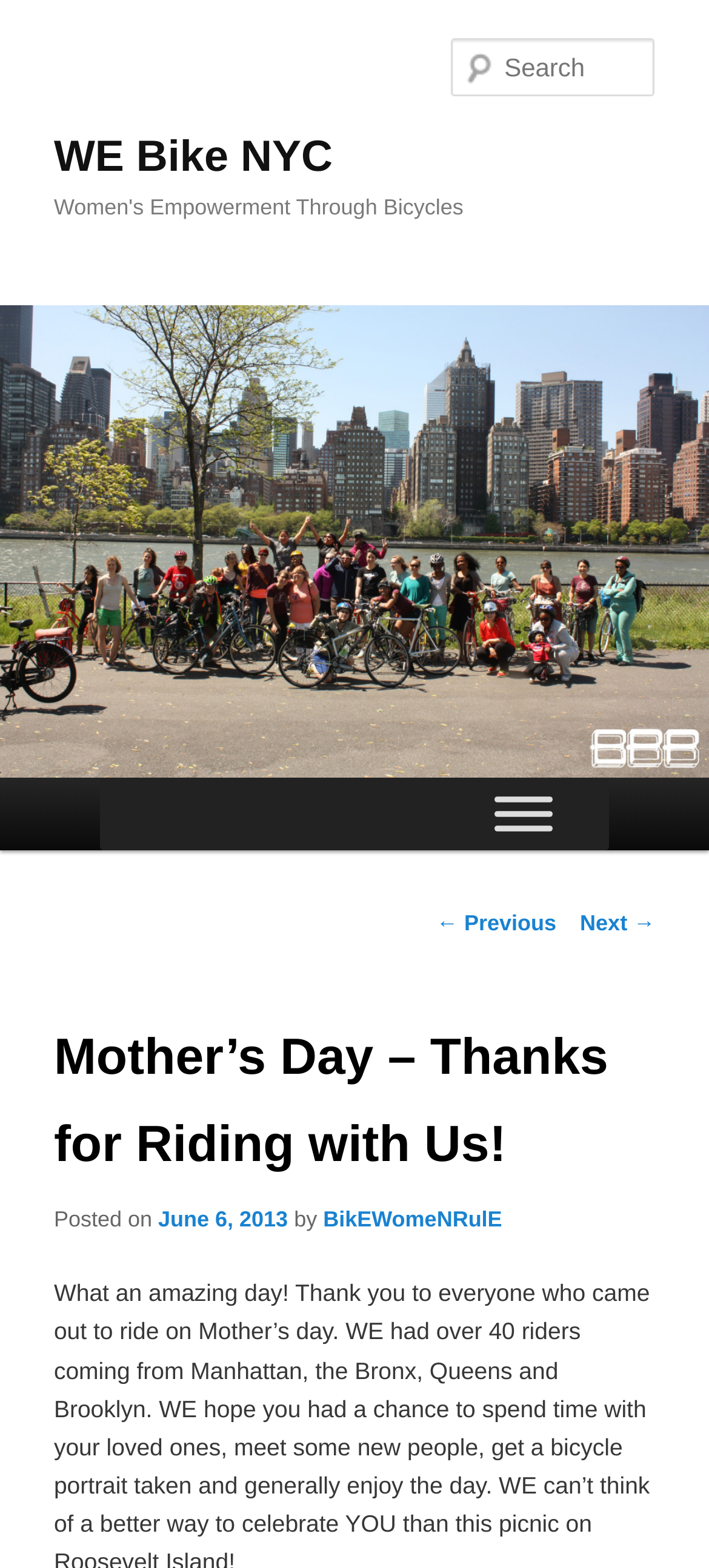Find the headline of the webpage and generate its text content.

WE Bike NYC